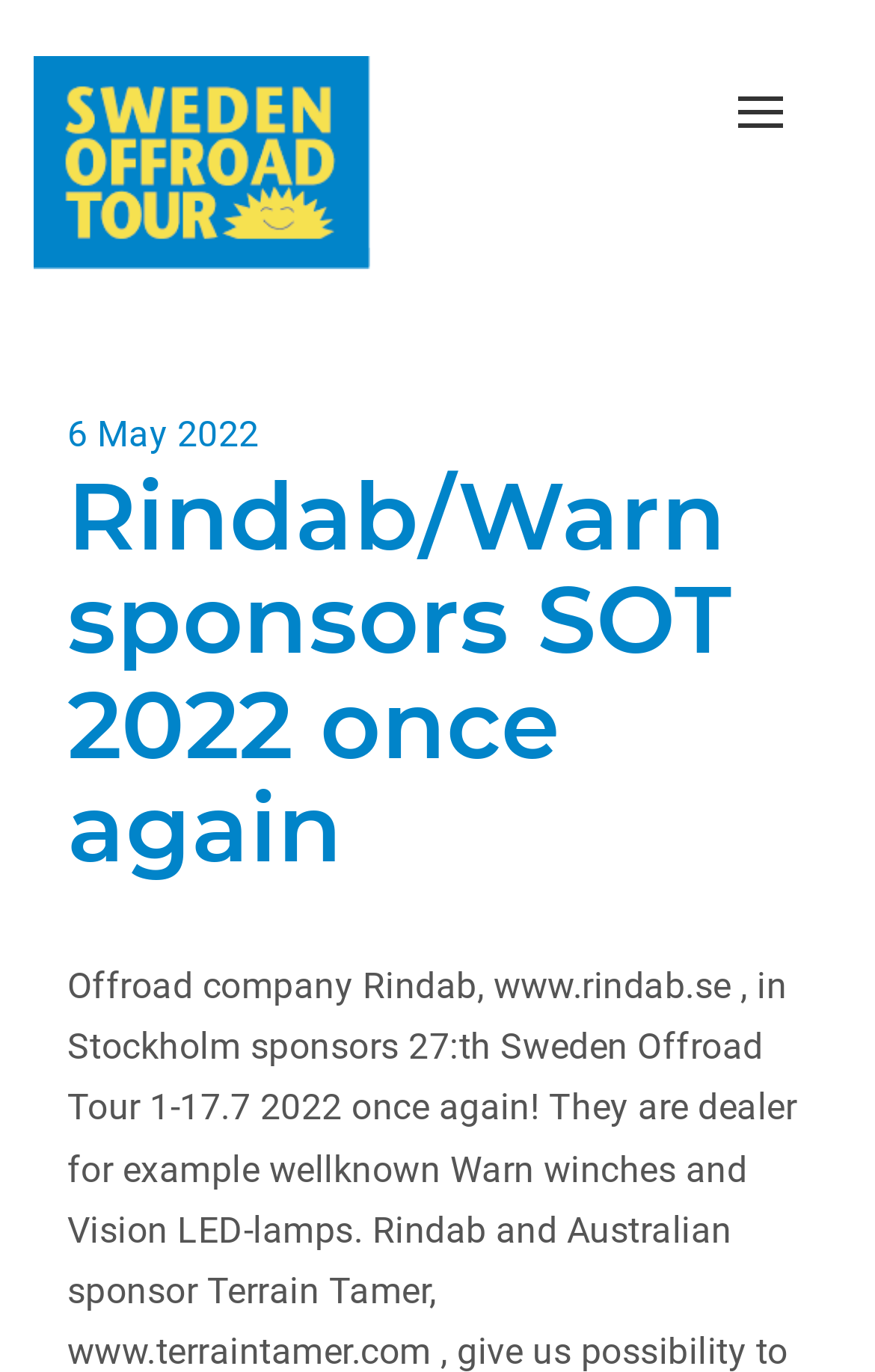Can you extract the headline from the webpage for me?

Rindab/Warn sponsors SOT 2022 once again